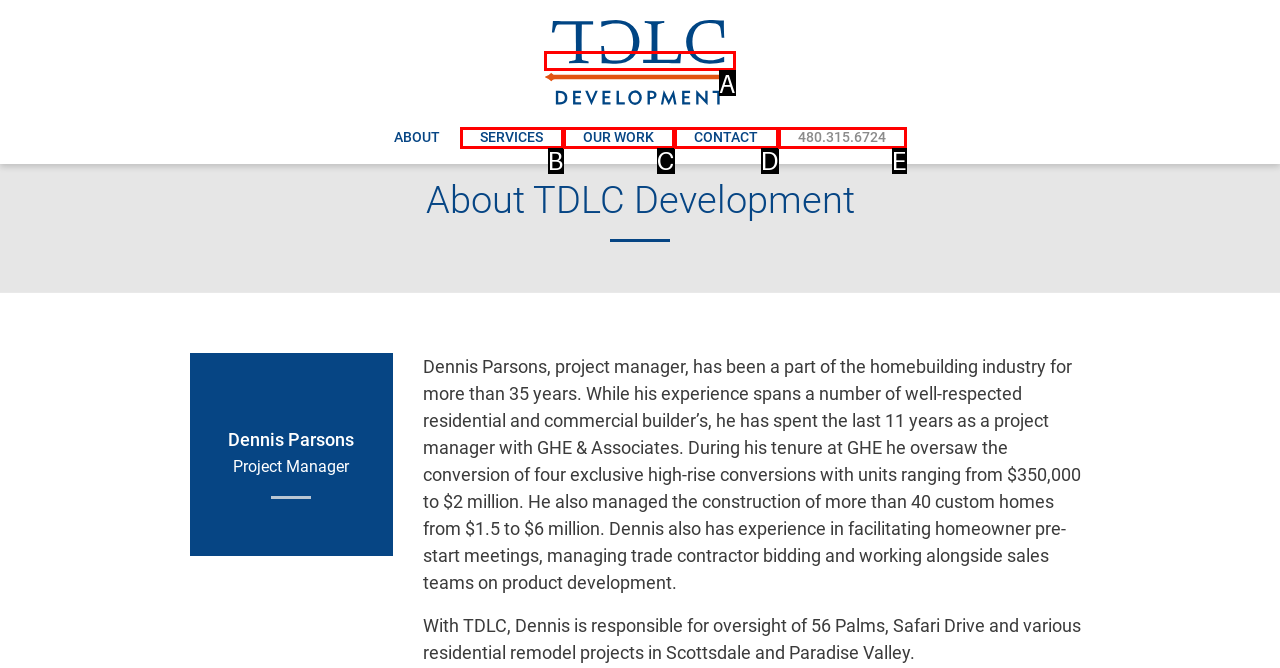Tell me which option best matches this description: alt="TDLC Development"
Answer with the letter of the matching option directly from the given choices.

A